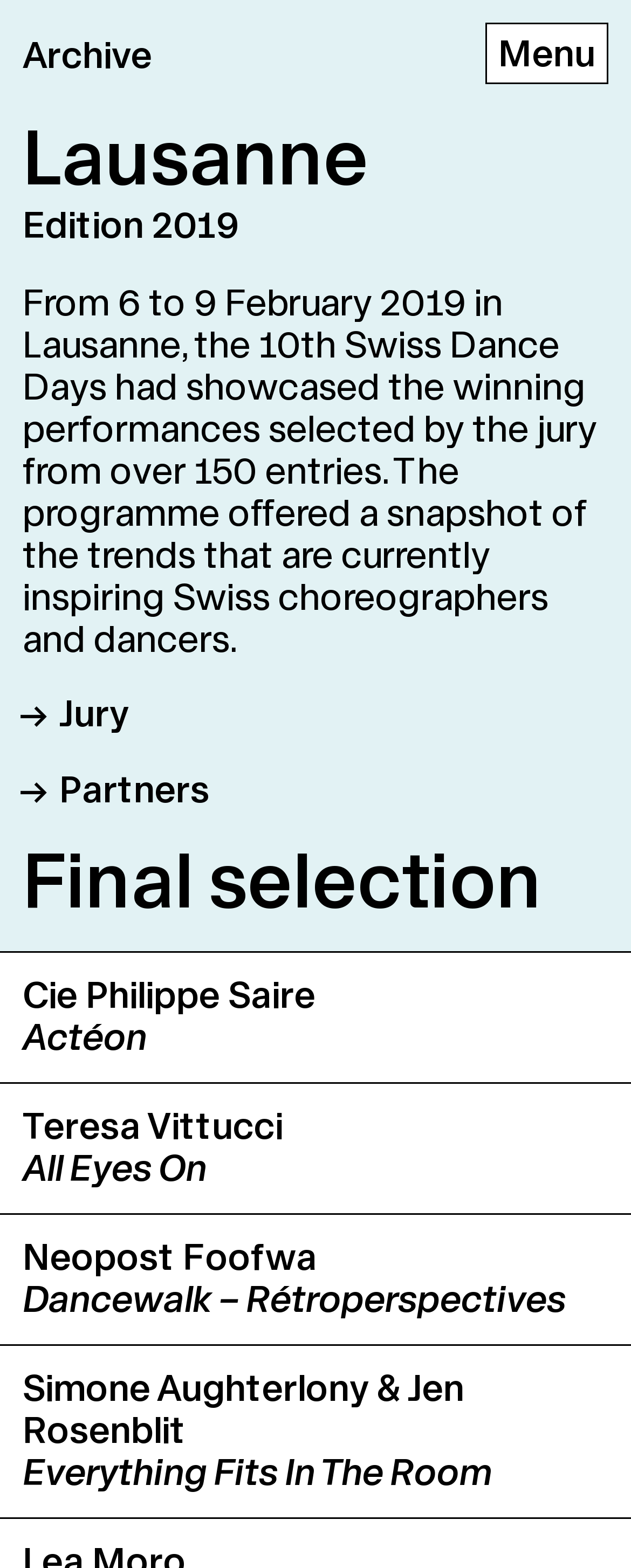What is the edition year mentioned?
Please answer the question with as much detail and depth as you can.

The edition year 2024 is mentioned in the StaticText 'Edition 2024' which is located at [0.597, 0.068, 0.944, 0.094]. This text is likely to be a prominent feature on the webpage, indicating the current or upcoming edition of the event.